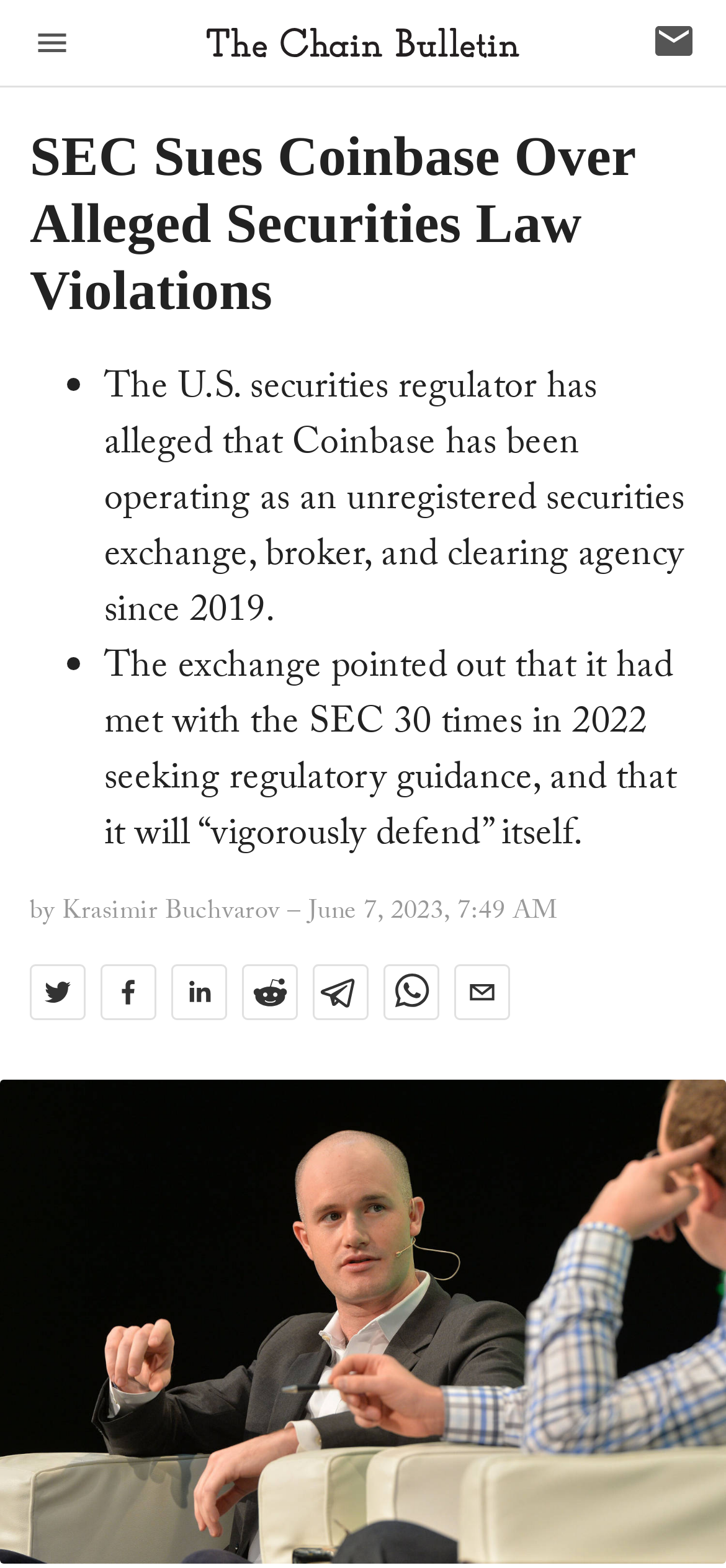Can you determine the bounding box coordinates of the area that needs to be clicked to fulfill the following instruction: "Share on Twitter"?

[0.041, 0.615, 0.118, 0.66]